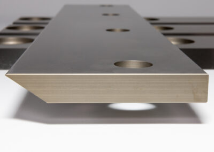What is the purpose of the evenly spaced holes? Using the information from the screenshot, answer with a single word or phrase.

Mounting and secure installation